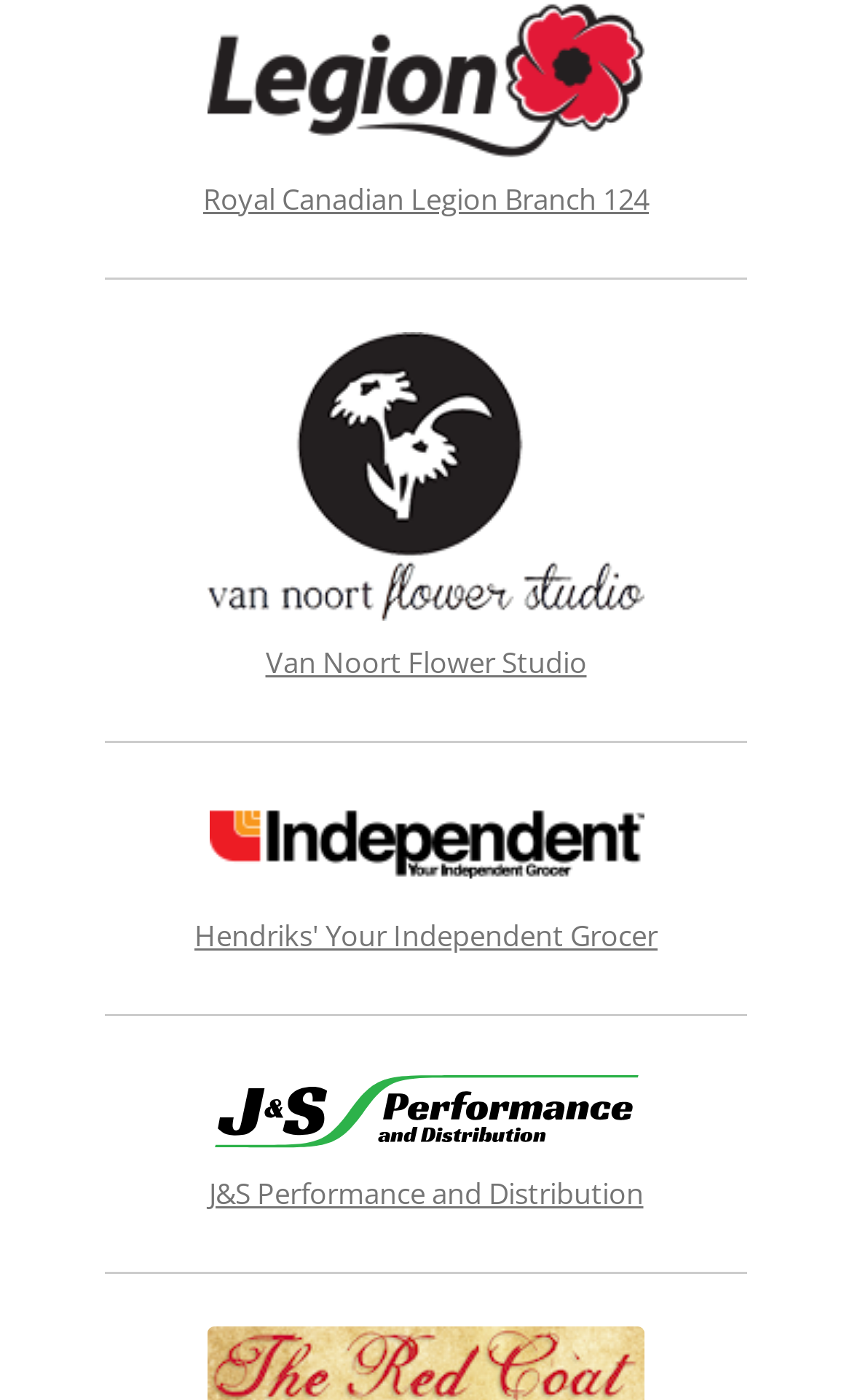Answer the question in a single word or phrase:
How many businesses are listed?

4